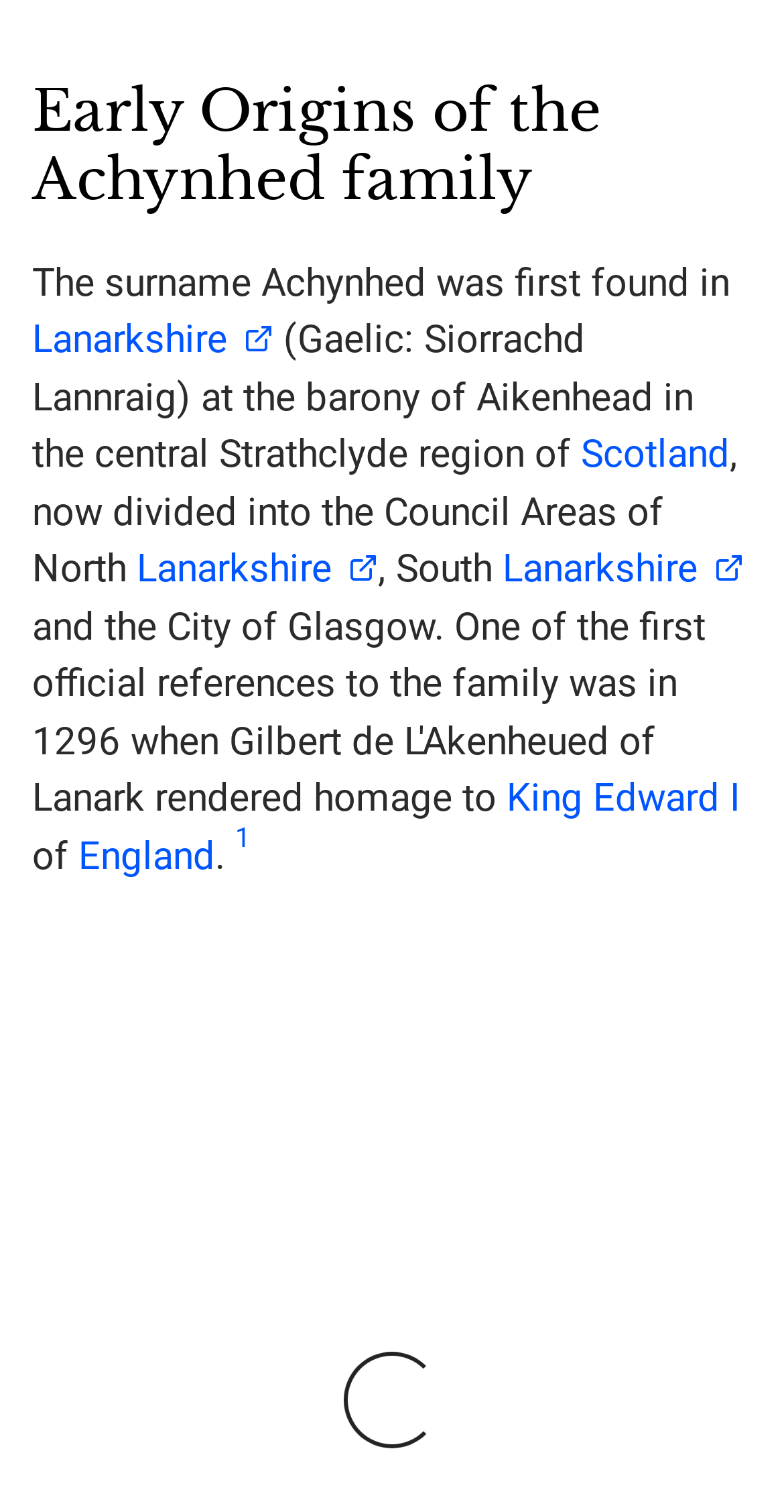Where was the surname Achynhed first found?
Utilize the information in the image to give a detailed answer to the question.

The answer can be found in the first paragraph of the webpage, where it is stated that 'The surname Achynhed was first found in Lanarkshire (Gaelic: Siorrachd Lannraig) at the barony of Aikenhead in the central Strathclyde region of Scotland'.